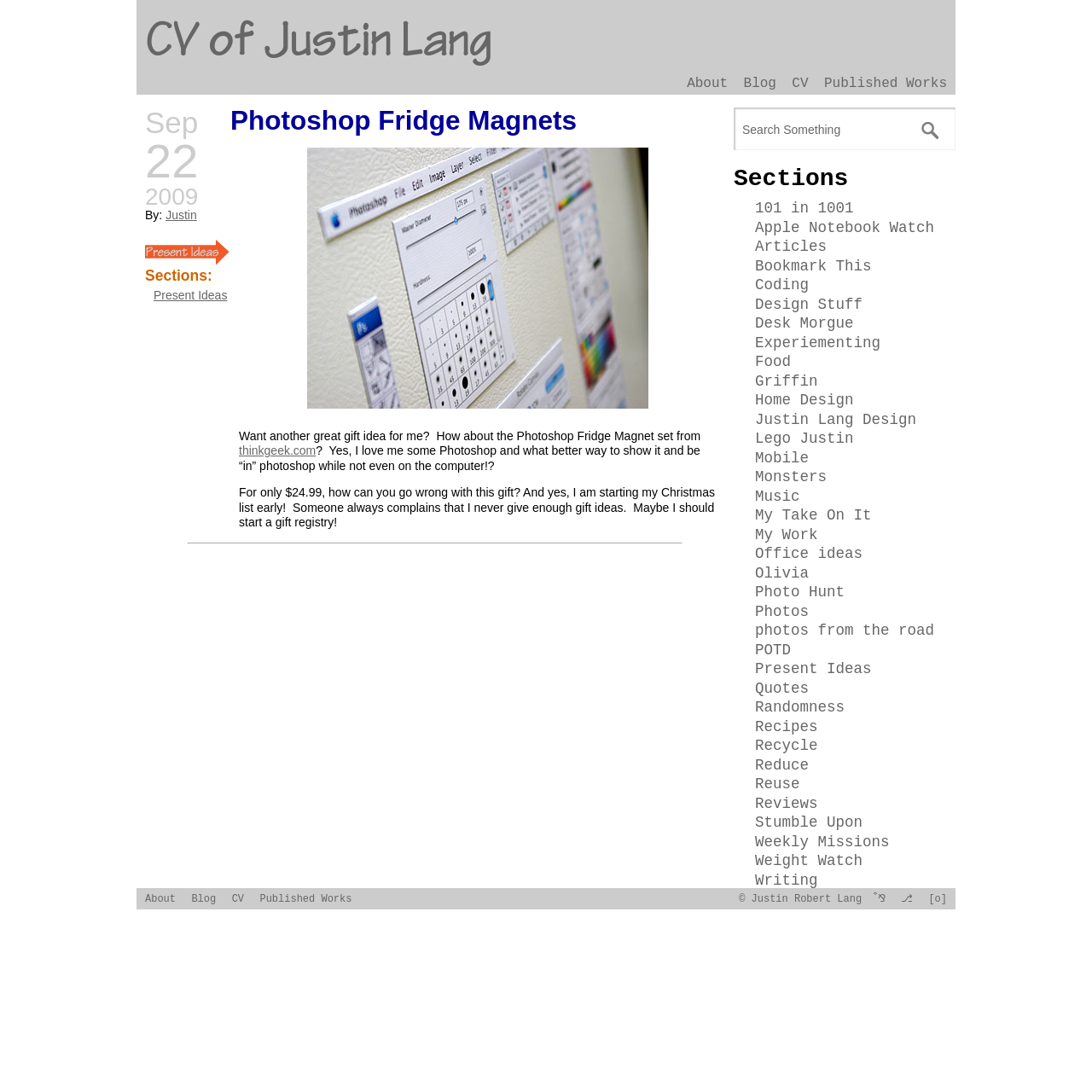Determine the bounding box coordinates for the UI element matching this description: "© Justin Robert Lang".

[0.677, 0.818, 0.789, 0.829]